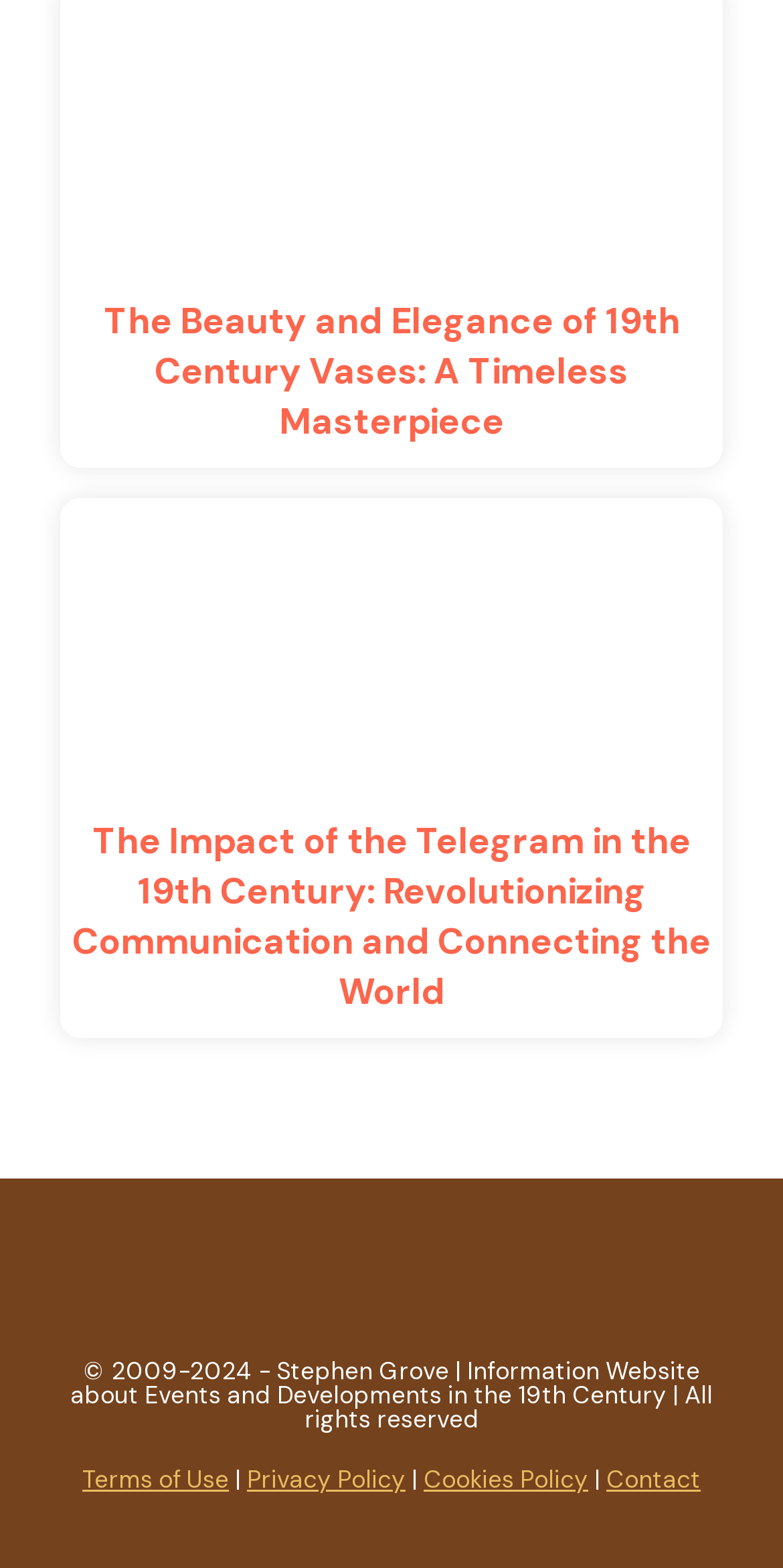What is the image related to in the article section? Using the information from the screenshot, answer with a single word or phrase.

The Impact of the Telegram